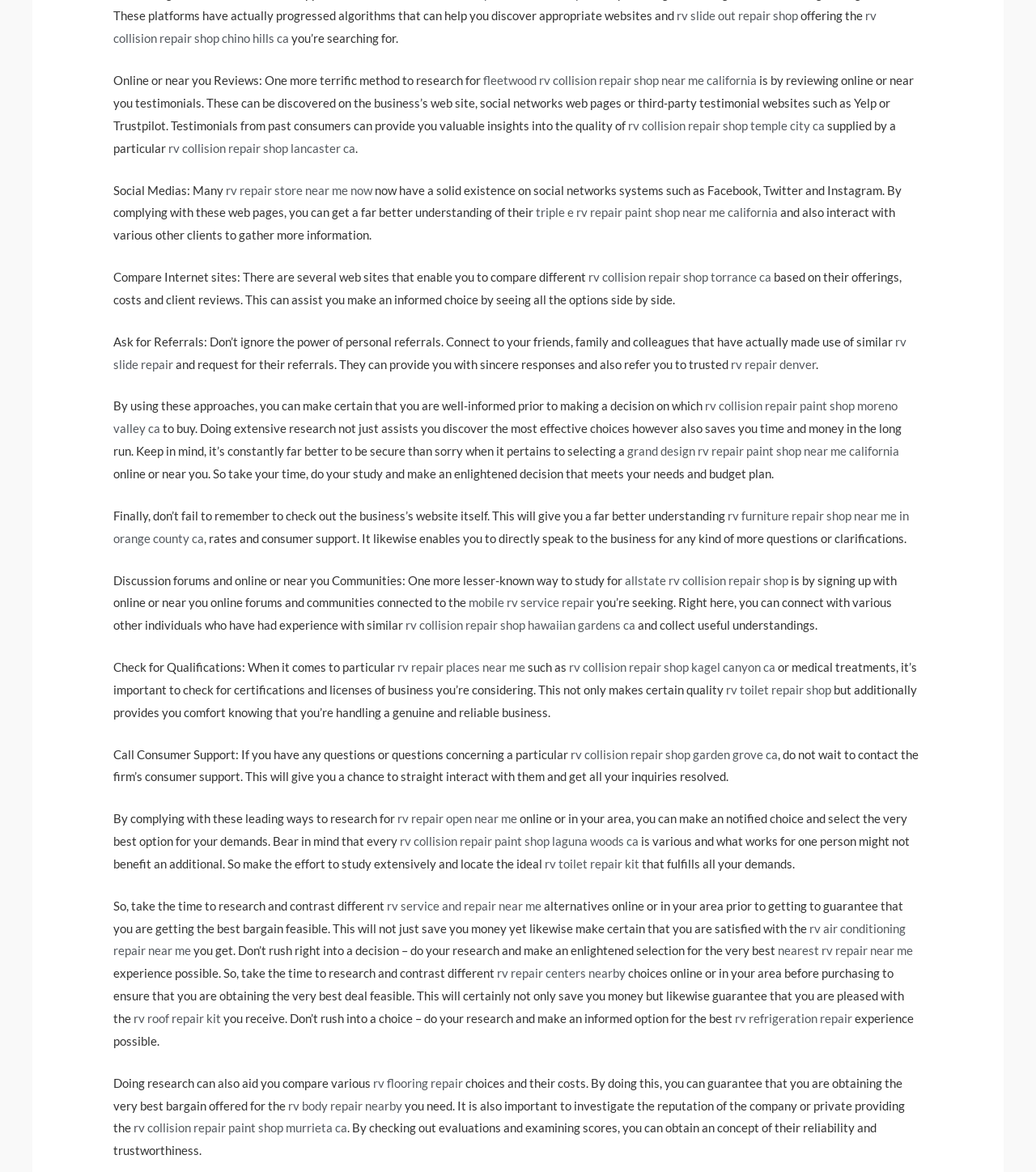Identify the bounding box for the element characterized by the following description: "rv repair places near me".

[0.384, 0.563, 0.507, 0.575]